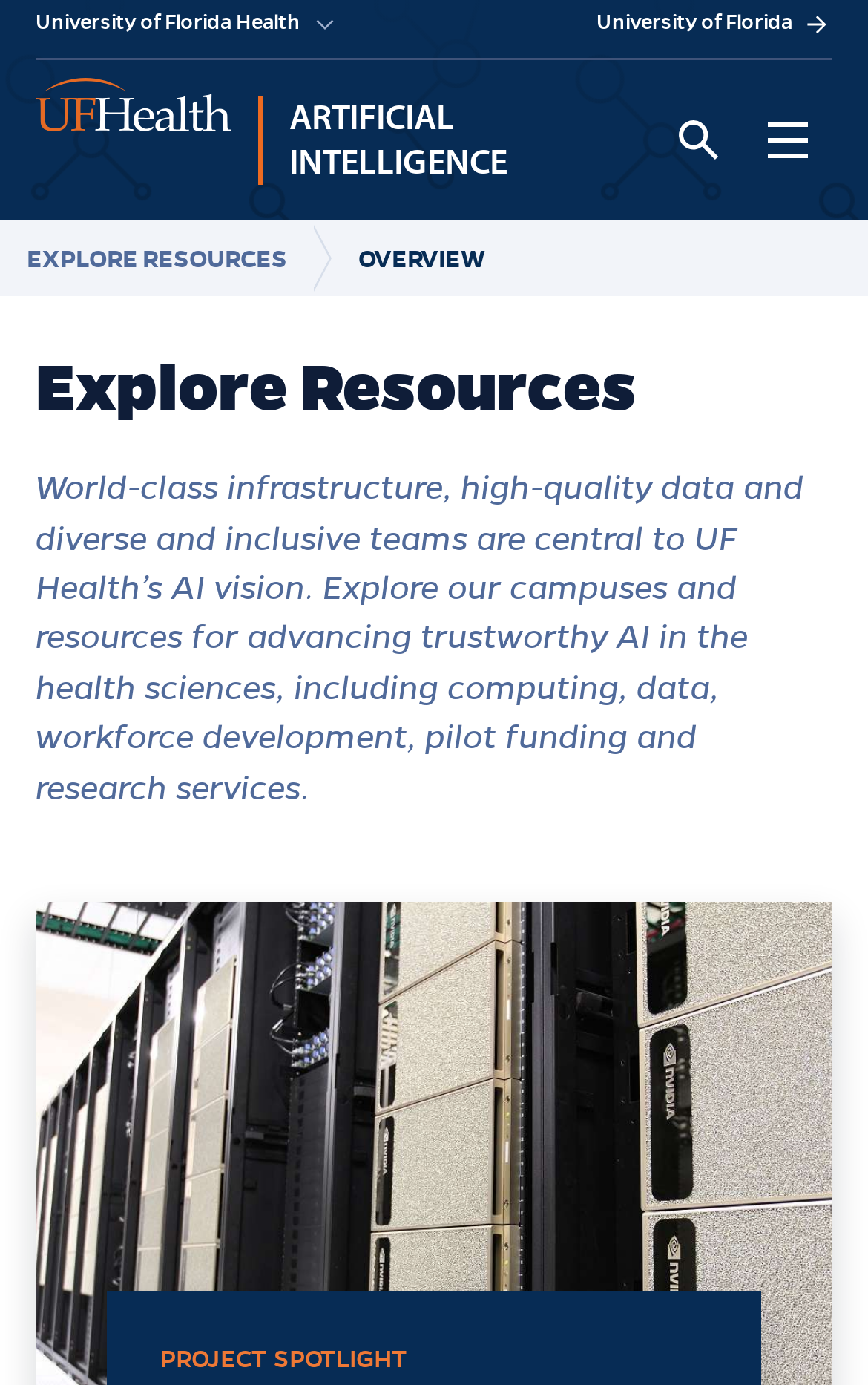Find the bounding box coordinates for the UI element whose description is: "University of Florida Health". The coordinates should be four float numbers between 0 and 1, in the format [left, top, right, bottom].

[0.041, 0.006, 0.392, 0.029]